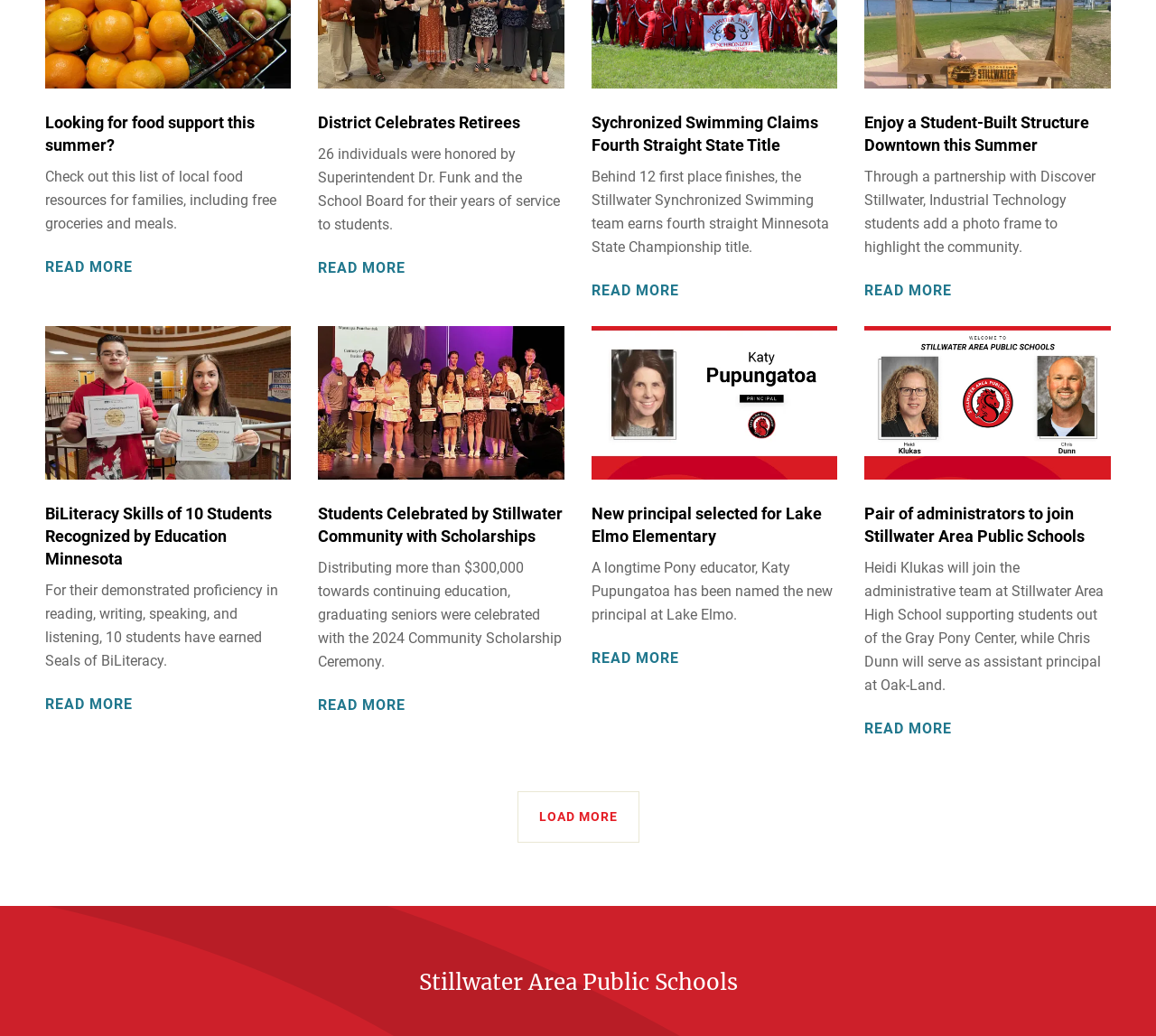Please provide a brief answer to the following inquiry using a single word or phrase:
How many students were honored by the School Board?

26